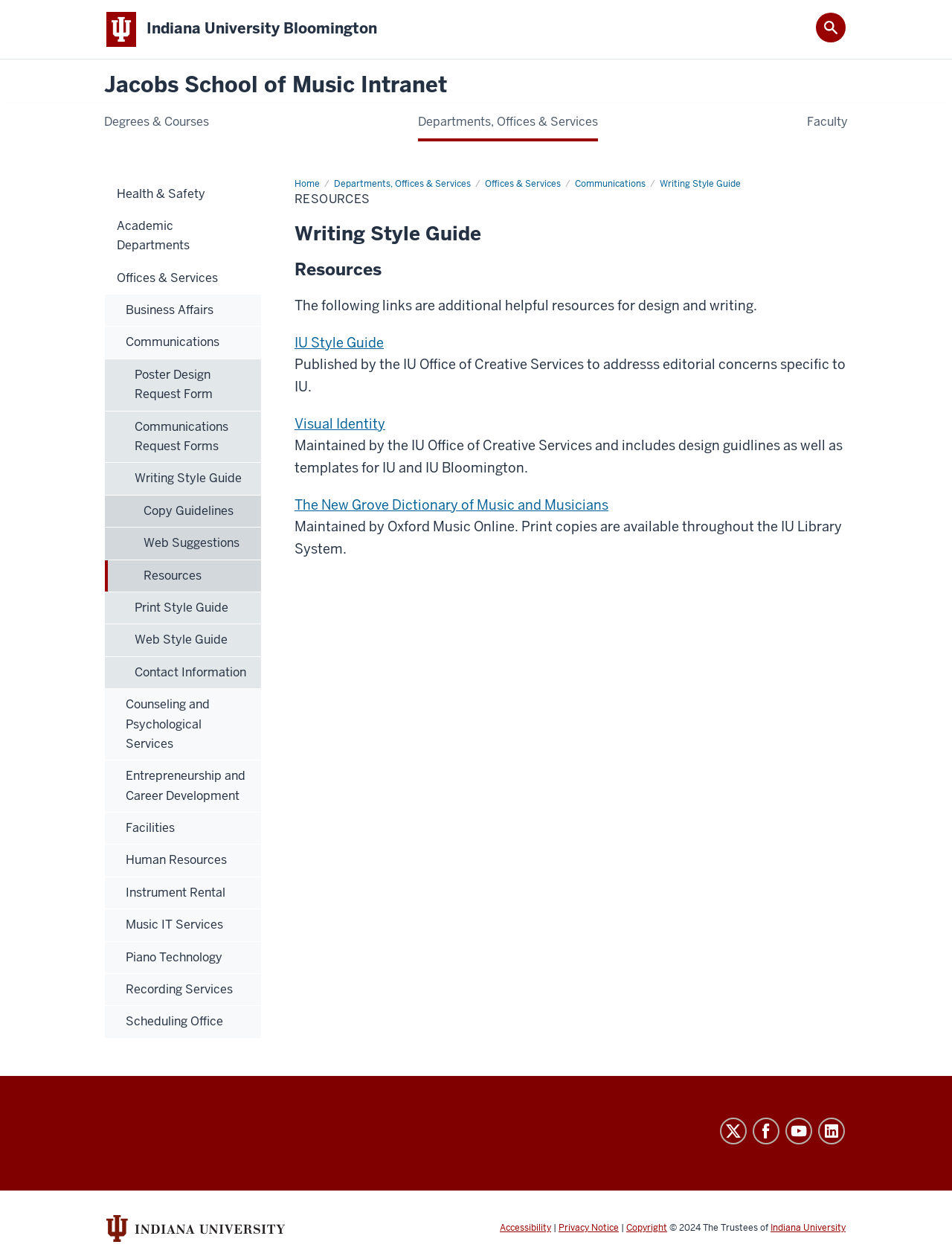Locate the bounding box coordinates of the element that should be clicked to execute the following instruction: "Visit the 'Indiana University Bloomington' website".

[0.154, 0.014, 0.396, 0.029]